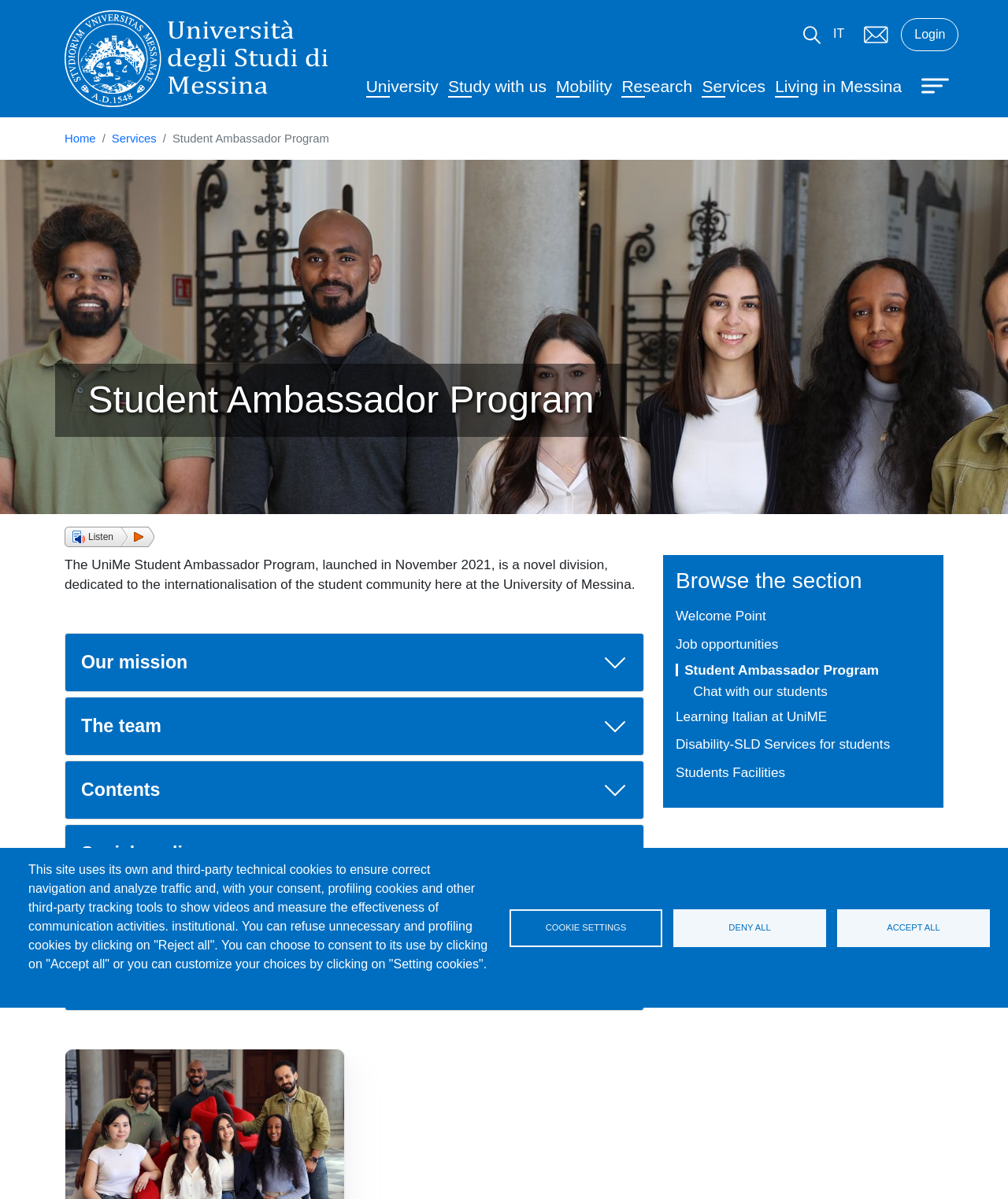Locate the bounding box of the UI element described in the following text: "Research".

[0.617, 0.065, 0.687, 0.083]